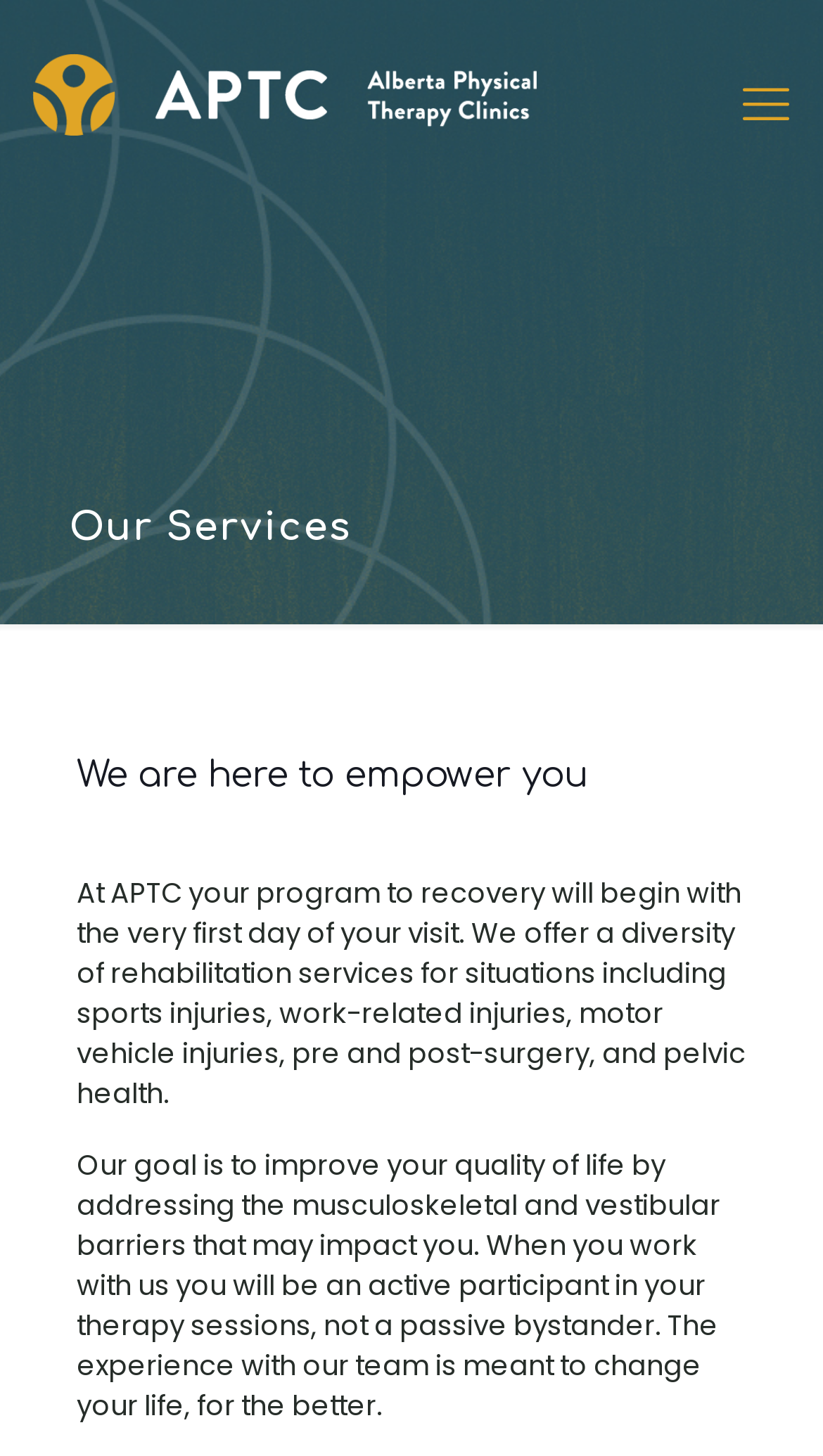What is the name of the clinic?
From the image, respond with a single word or phrase.

Alberta Physical Therapy Clinic